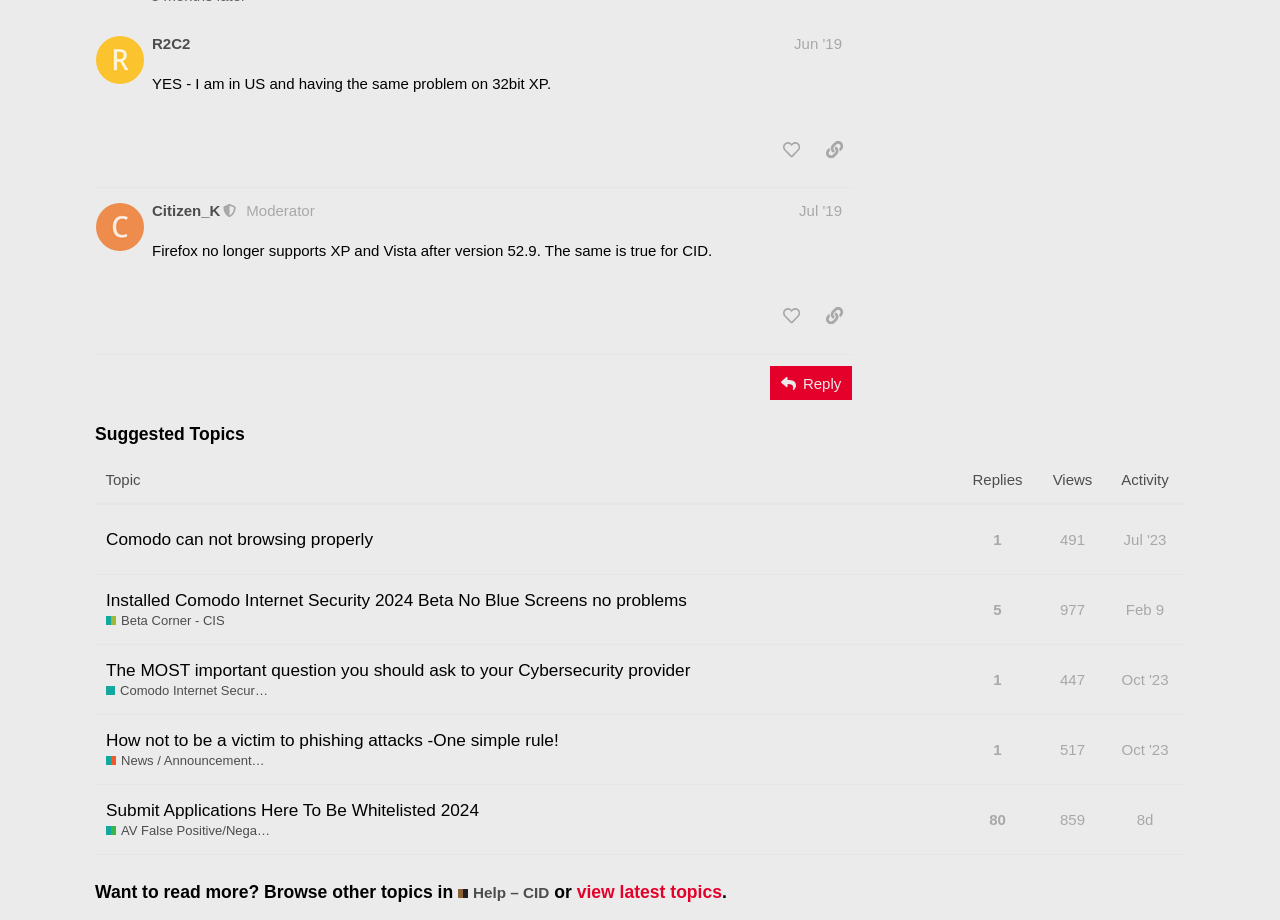Provide your answer in one word or a succinct phrase for the question: 
What is the date of the topic 'The MOST important question you should ask to your Cybersecurity provider'?

Feb 9